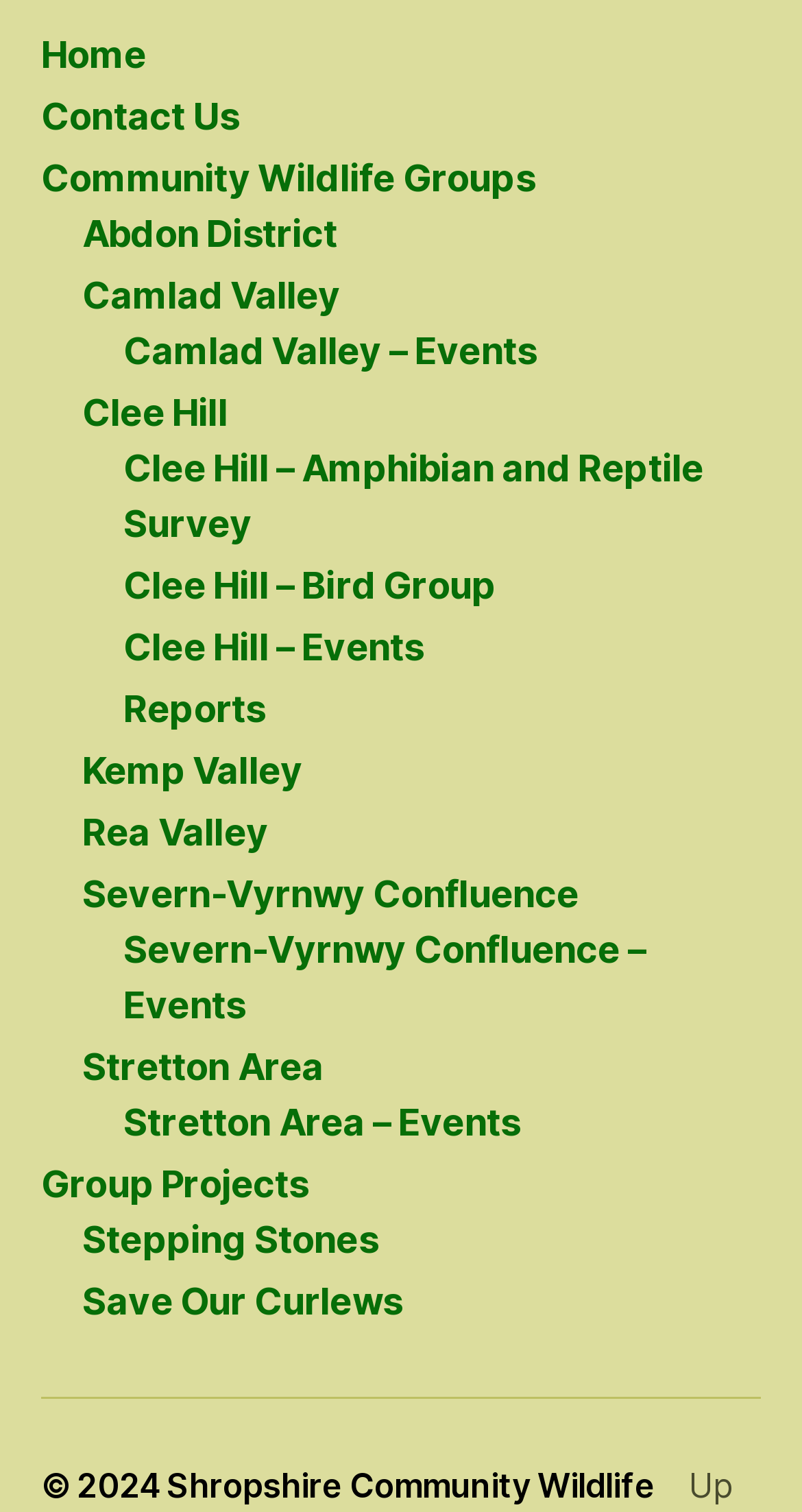Please examine the image and provide a detailed answer to the question: How many community groups are listed?

I counted the number of links under 'Community Wildlife Groups' and found 9 groups: Abdon District, Camlad Valley, Clee Hill, Kemp Valley, Rea Valley, Severn-Vyrnwy Confluence, Stretton Area, Camlad Valley – Events, and Clee Hill – Events.